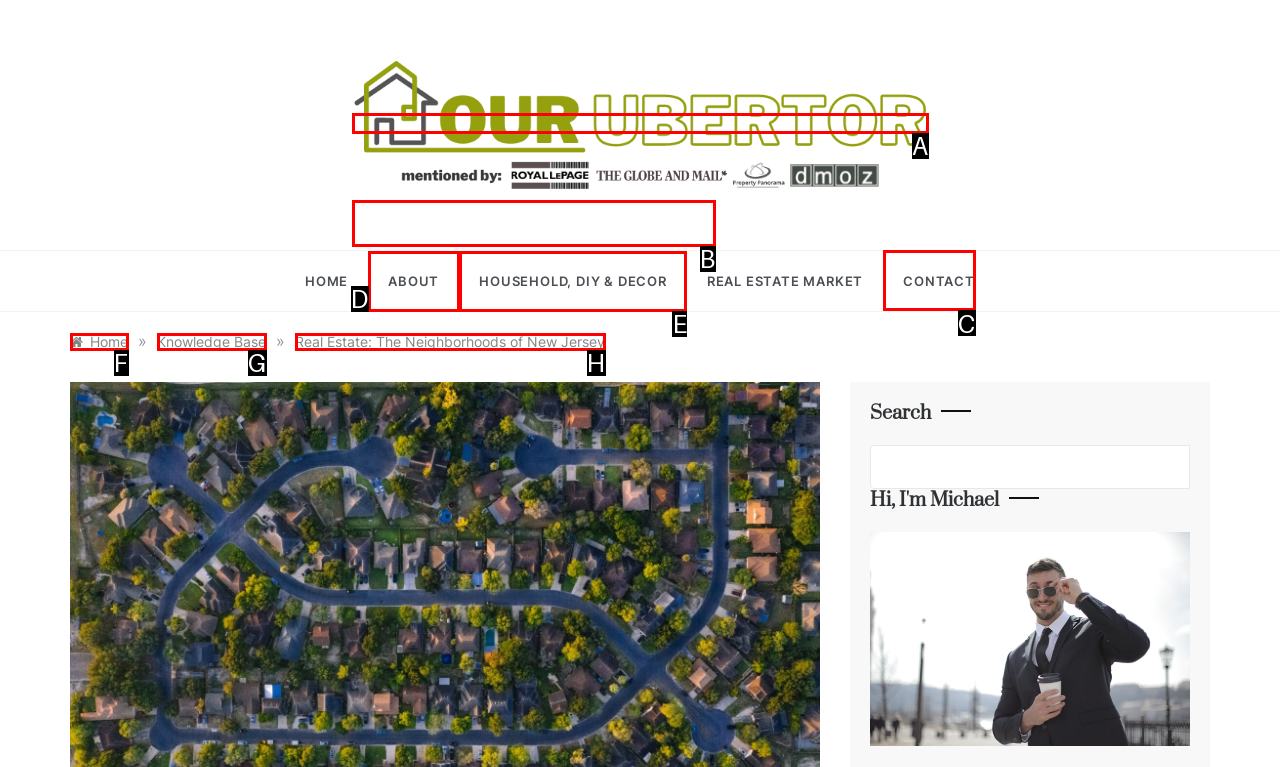Which HTML element should be clicked to complete the following task: click on the 'CONTACT' link?
Answer with the letter corresponding to the correct choice.

C